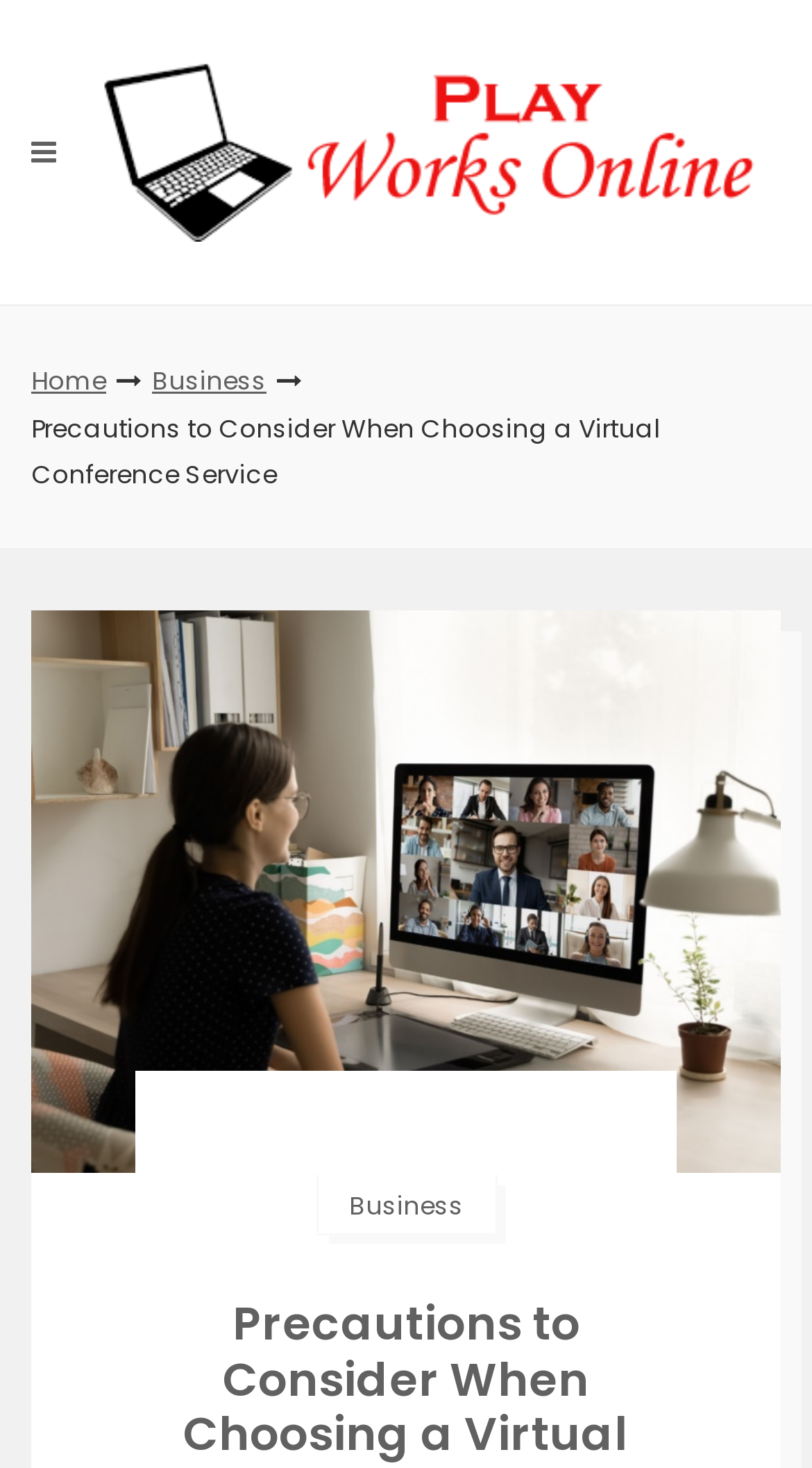Reply to the question with a brief word or phrase: How many times does the word 'Business' appear?

2